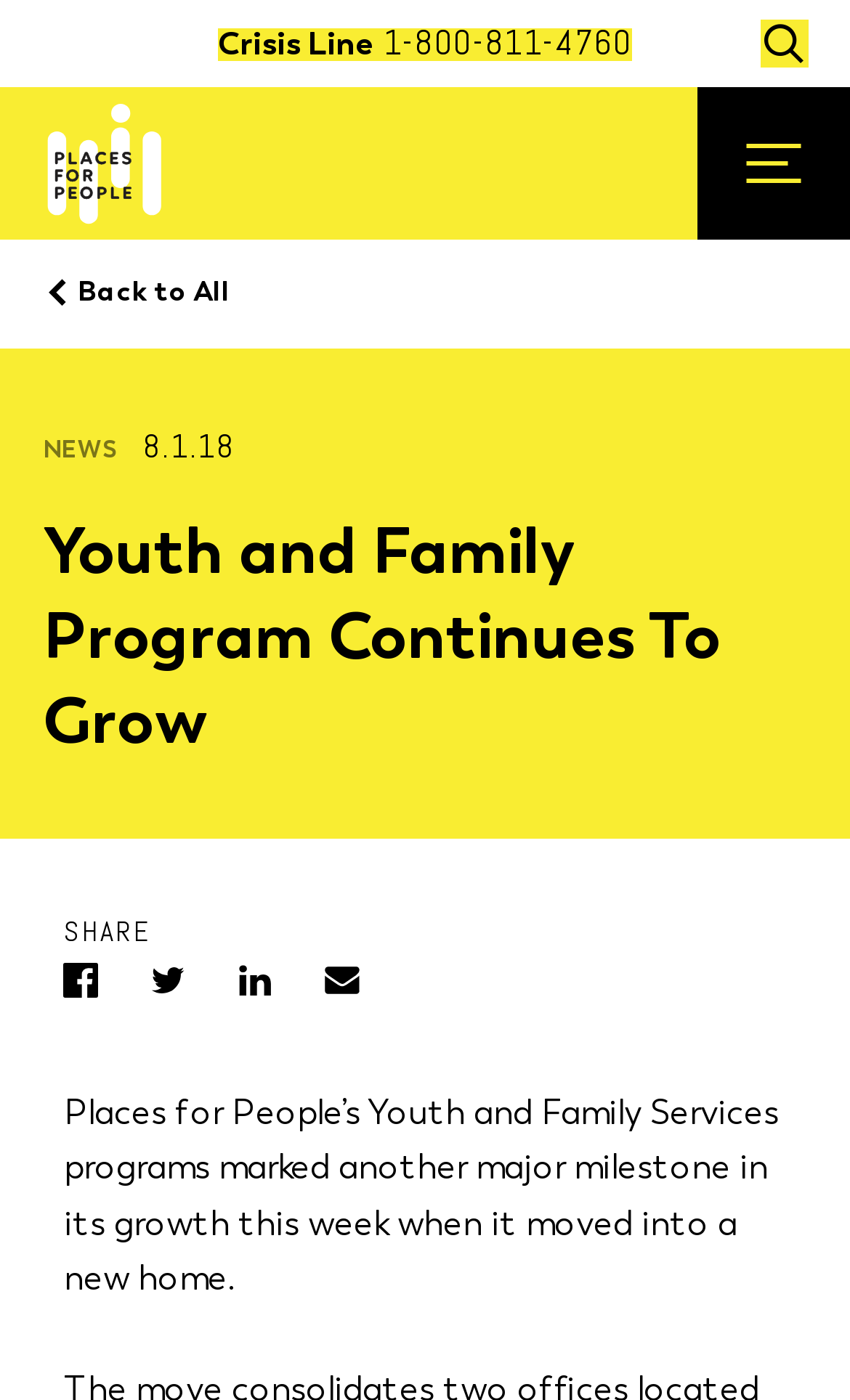Please find the bounding box for the UI component described as follows: "Menú".

None